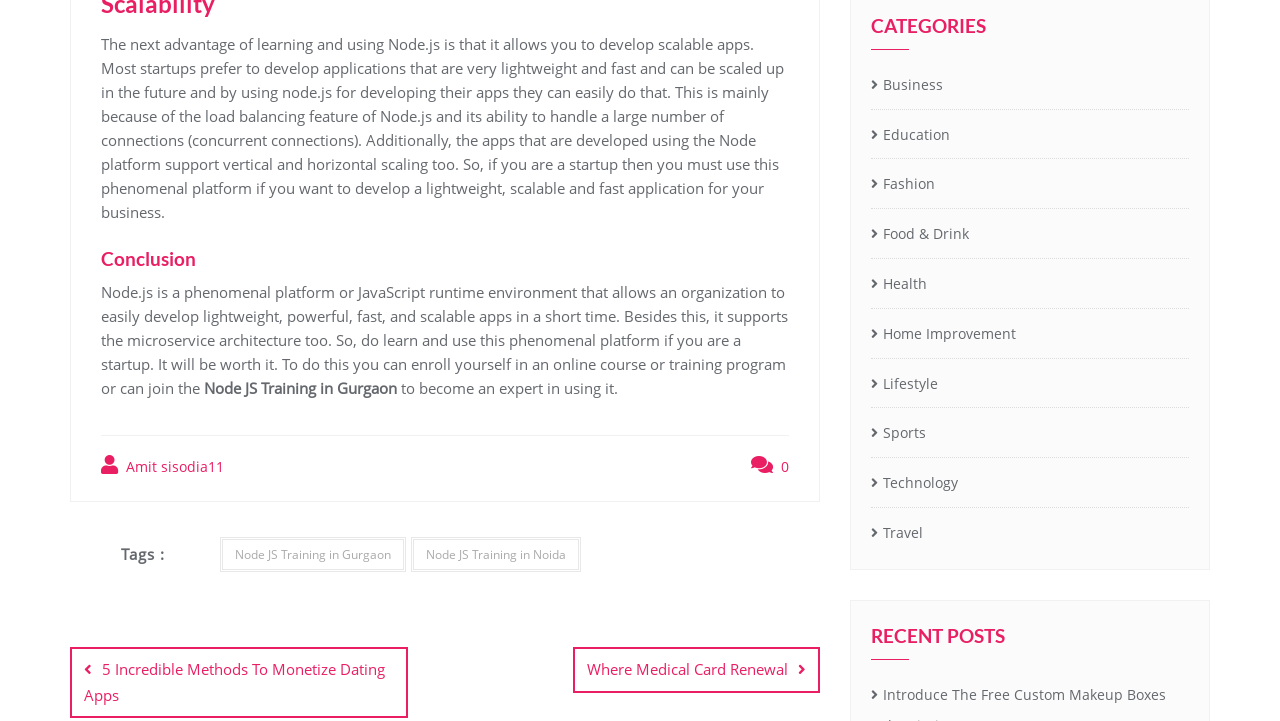Please provide the bounding box coordinates for the element that needs to be clicked to perform the instruction: "Click on the link to Business category". The coordinates must consist of four float numbers between 0 and 1, formatted as [left, top, right, bottom].

[0.68, 0.097, 0.737, 0.14]